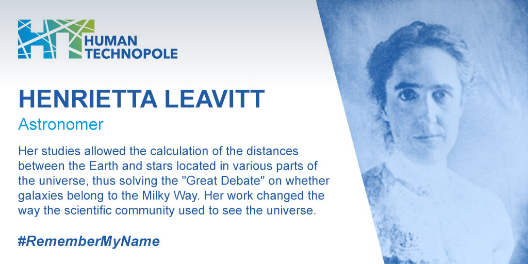What is the main theme of the image's background?
Using the details from the image, give an elaborate explanation to answer the question.

The caption states that the image features a 'blue-themed background', which suggests that the dominant color of the background is blue.